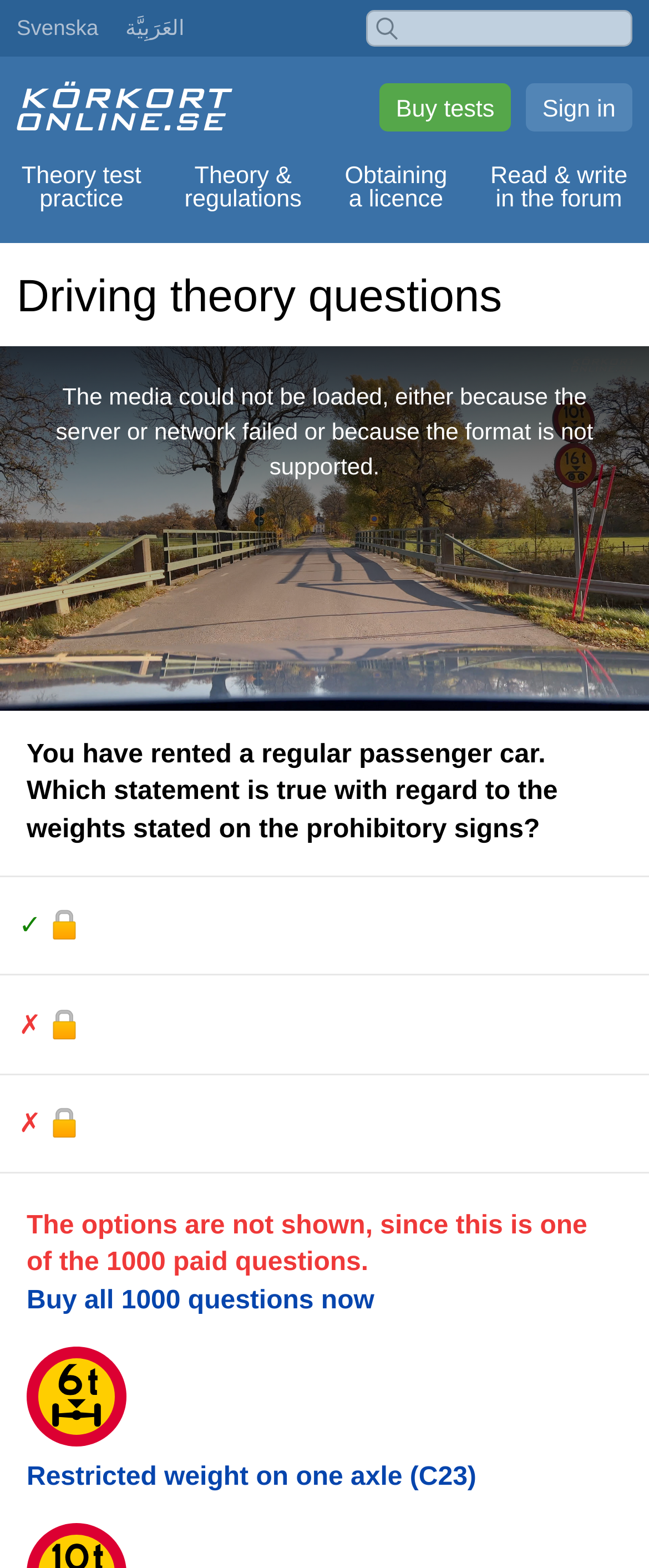Please determine the main heading text of this webpage.

Driving theory questions